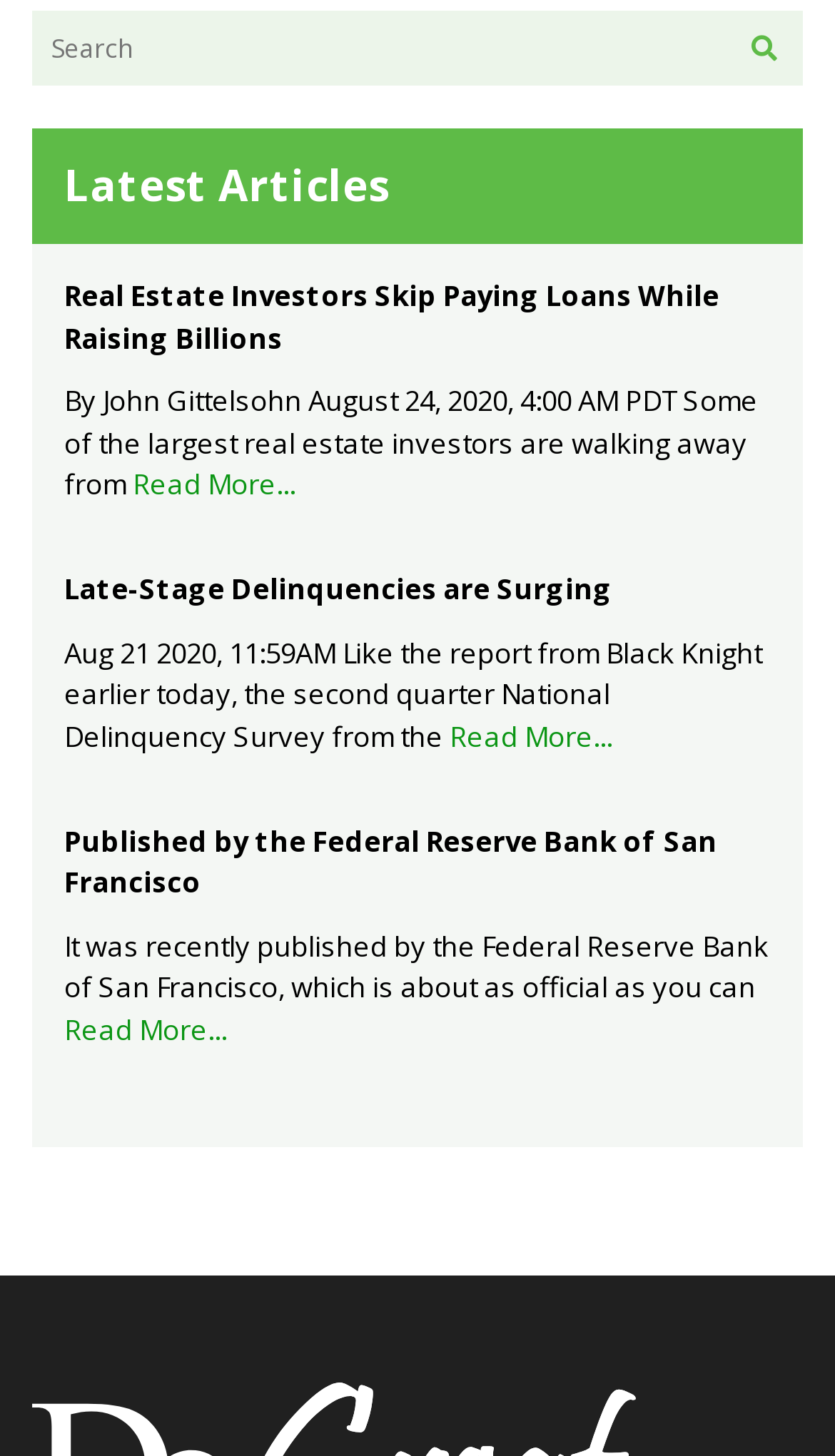Bounding box coordinates are specified in the format (top-left x, top-left y, bottom-right x, bottom-right y). All values are floating point numbers bounded between 0 and 1. Please provide the bounding box coordinate of the region this sentence describes: Late-Stage Delinquencies are Surging

[0.077, 0.391, 0.923, 0.42]